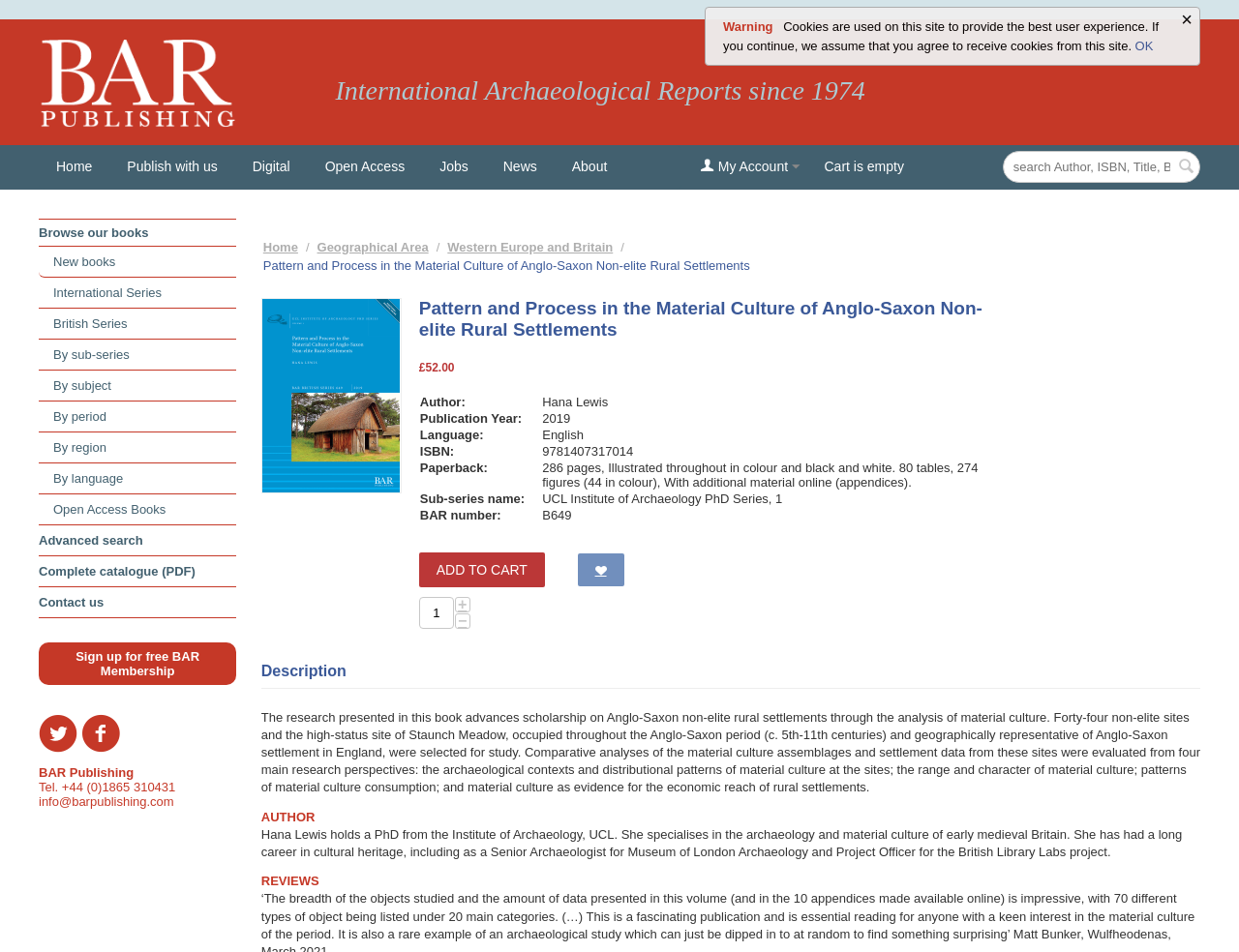How much does the book cost?
Please ensure your answer is as detailed and informative as possible.

I found the price of the book by looking at the static text element with the text '£52.00' which is located near the 'ADD TO CART' button, indicating that it is the price of the book.